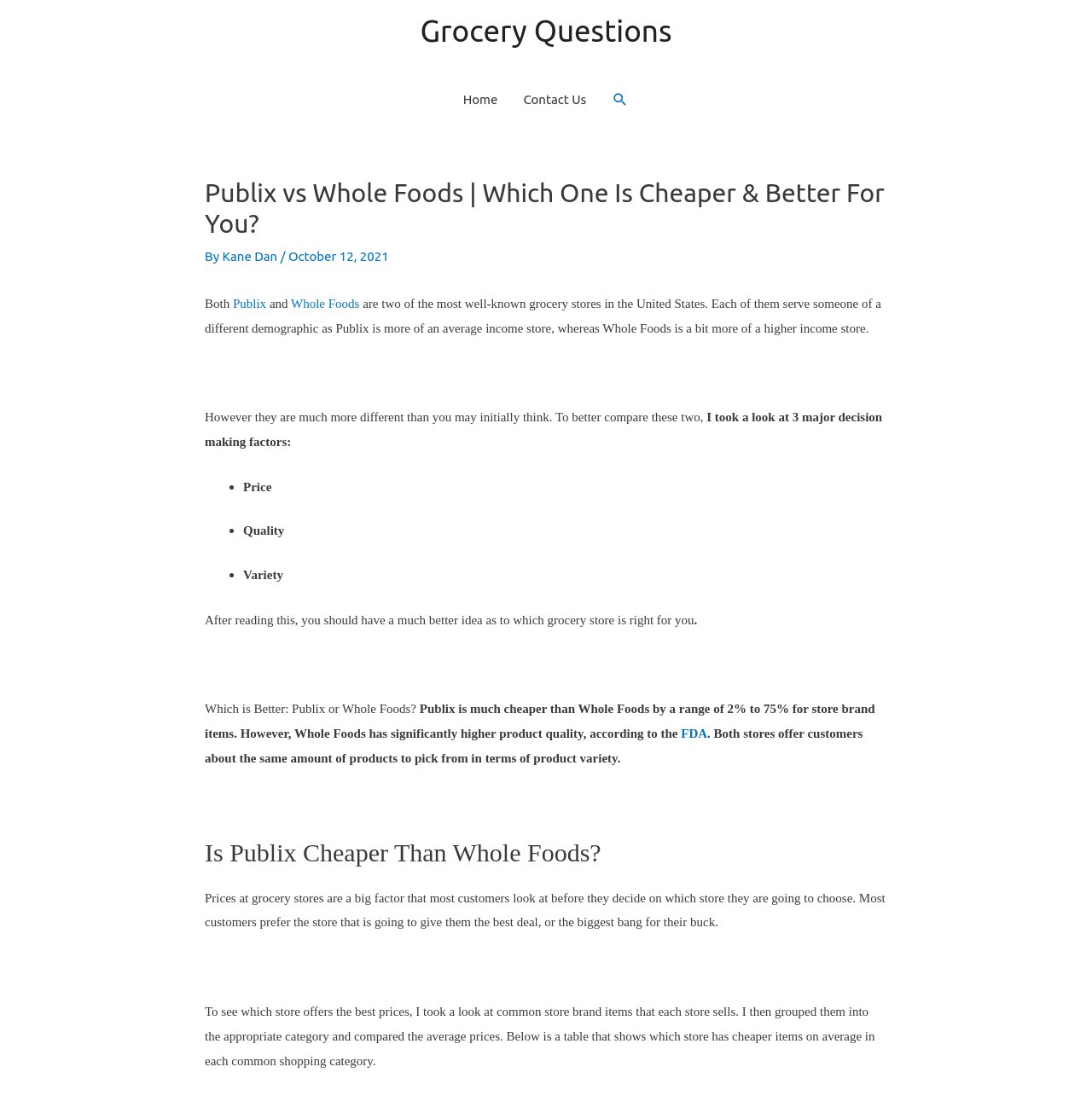Generate an in-depth caption that captures all aspects of the webpage.

This webpage is a comparison article between Publix and Whole Foods, two well-known grocery stores in the United States. At the top, there is a navigation bar with links to "Home", "Contact Us", and a search icon. Below the navigation bar, there is a header section with the title "Publix vs Whole Foods | Which One Is Cheaper & Better For You?" and a byline indicating the author, Kane Dan, and the date, October 12, 2021.

The main content of the article starts with a brief introduction, stating that both Publix and Whole Foods serve different demographics, with Publix catering to average-income customers and Whole Foods targeting higher-income customers. The article then outlines three major decision-making factors to compare the two stores: price, quality, and variety.

The article continues with a section discussing the prices of store brand items at both stores, with a table comparing the average prices in different shopping categories. The text explains that Publix is generally cheaper than Whole Foods, with a price difference ranging from 2% to 75% for store brand items.

Further down, there is a section discussing the quality of products at both stores, with a mention that Whole Foods has significantly higher product quality according to the FDA. The article also notes that both stores offer a similar range of products in terms of variety.

Throughout the article, there are several paragraphs of text discussing the comparison between Publix and Whole Foods, with headings and subheadings breaking up the content. There are no images on the page, but there are several links to other articles or resources, including a link to the FDA website.